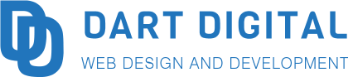What services does Dart Digital offer?
Look at the image and answer with only one word or phrase.

Web design and development